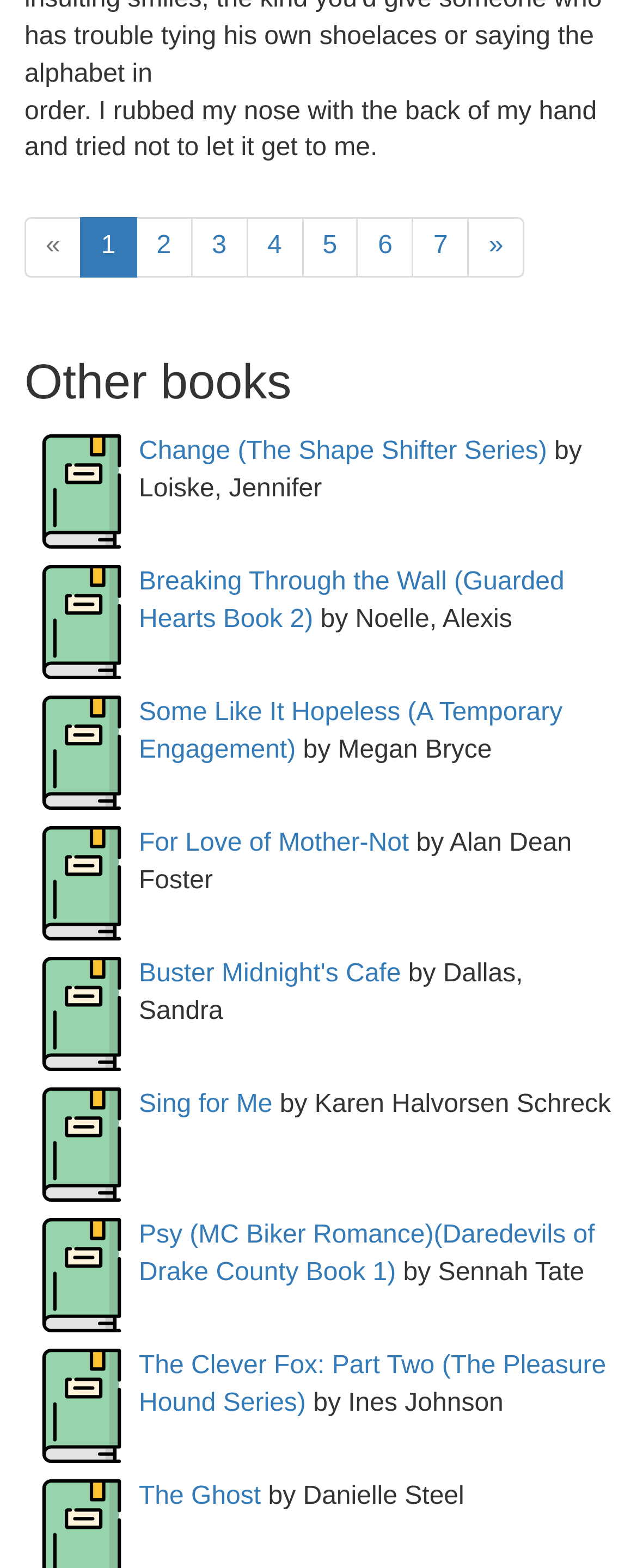Find the bounding box coordinates of the clickable area that will achieve the following instruction: "view book details of 'The Ghost'".

[0.218, 0.945, 0.409, 0.963]